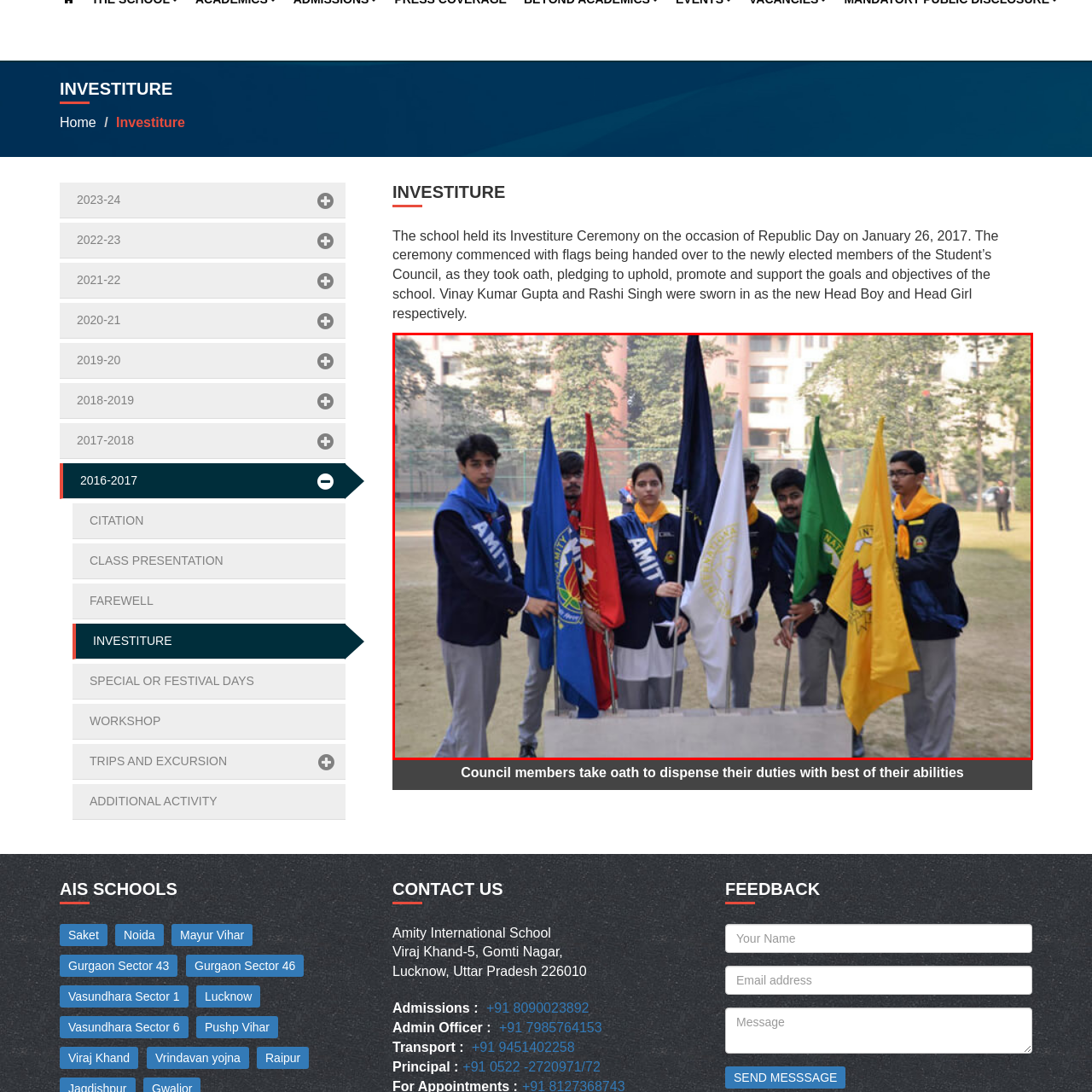Refer to the image within the red outline and provide a one-word or phrase answer to the question:
What is the significance of the ceremony?

Newly elected members take the oath